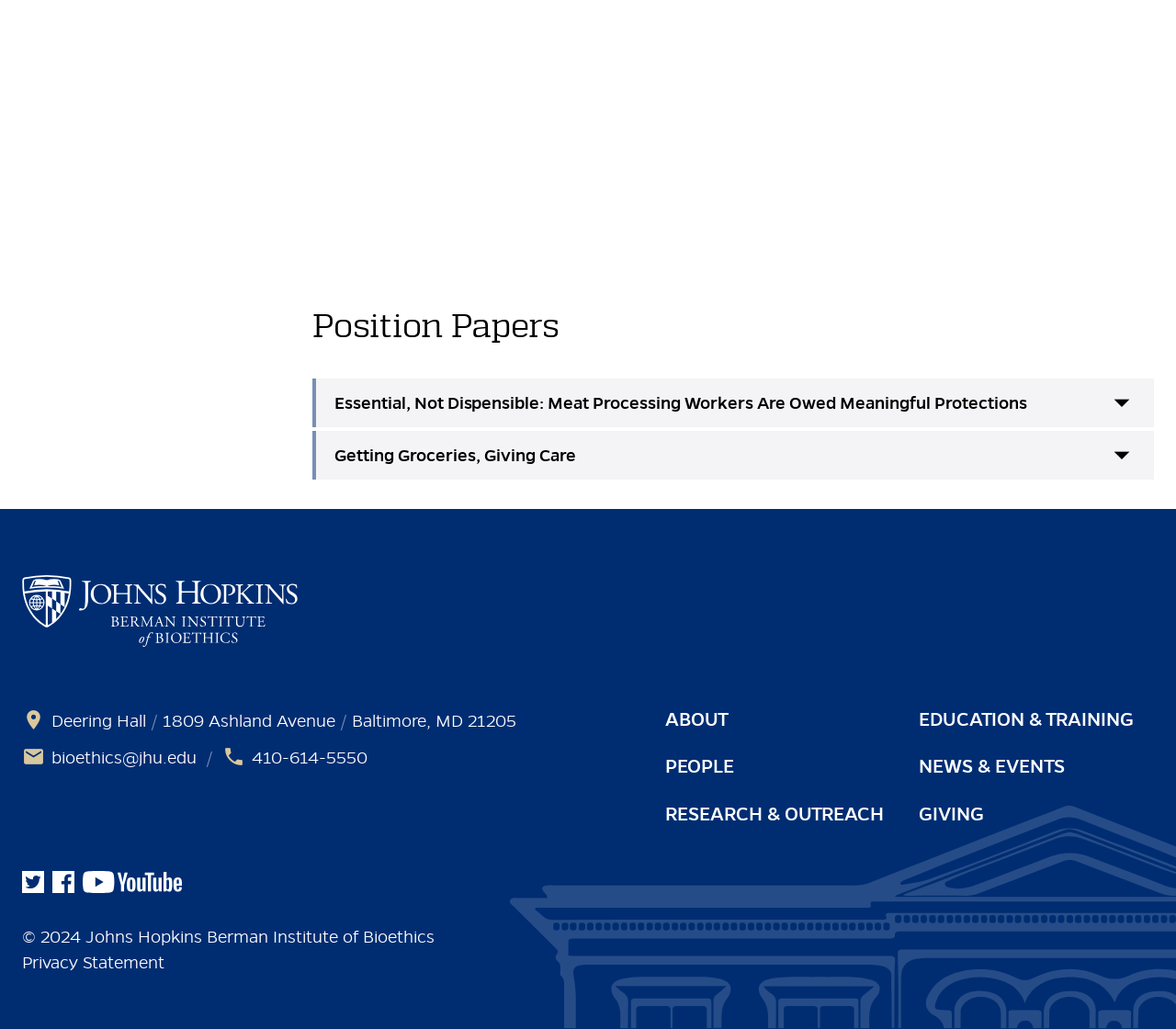Please specify the bounding box coordinates of the region to click in order to perform the following instruction: "Follow the institute on Twitter".

[0.019, 0.847, 0.038, 0.868]